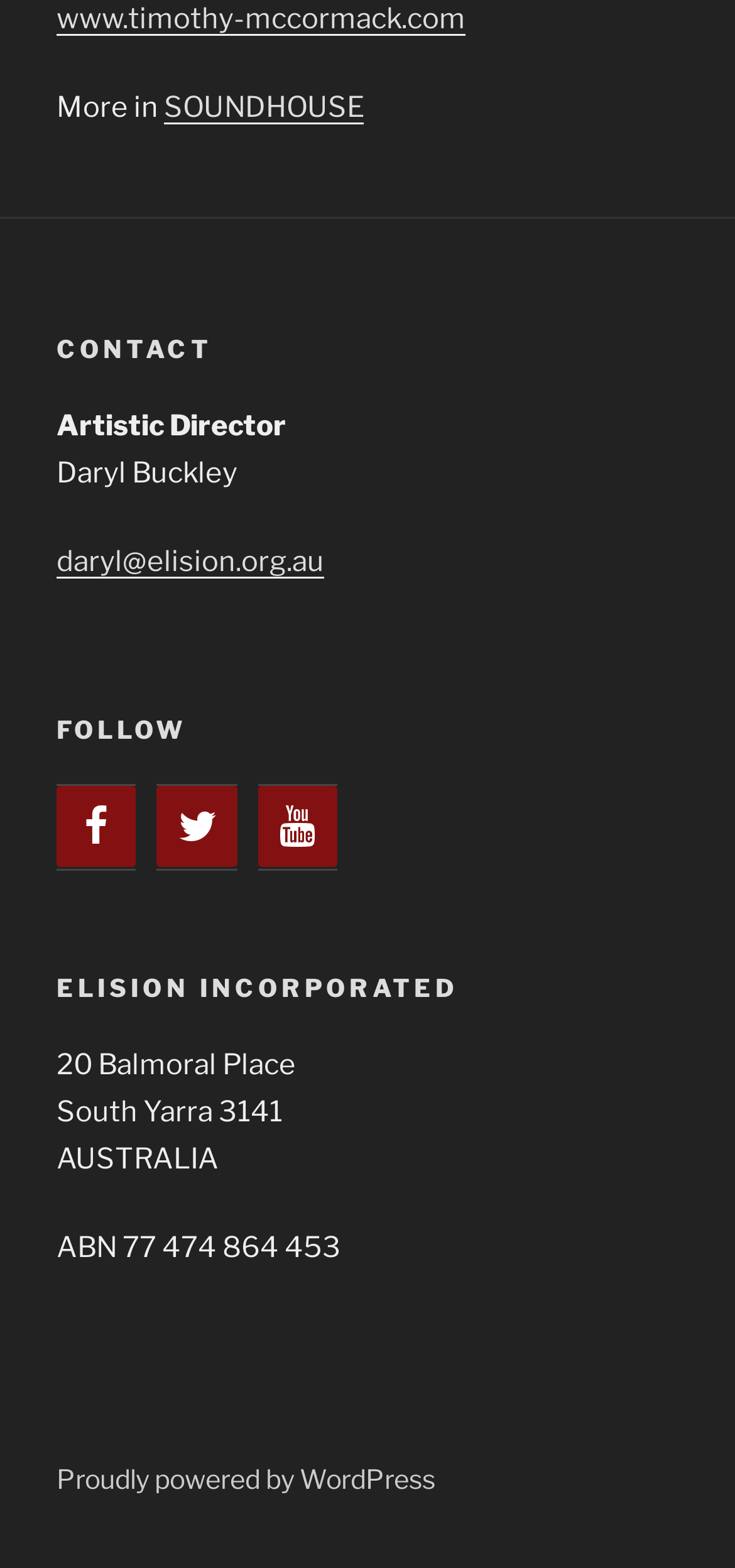Give a short answer to this question using one word or a phrase:
What is the address of Elision Incorporated?

20 Balmoral Place, South Yarra 3141, AUSTRALIA